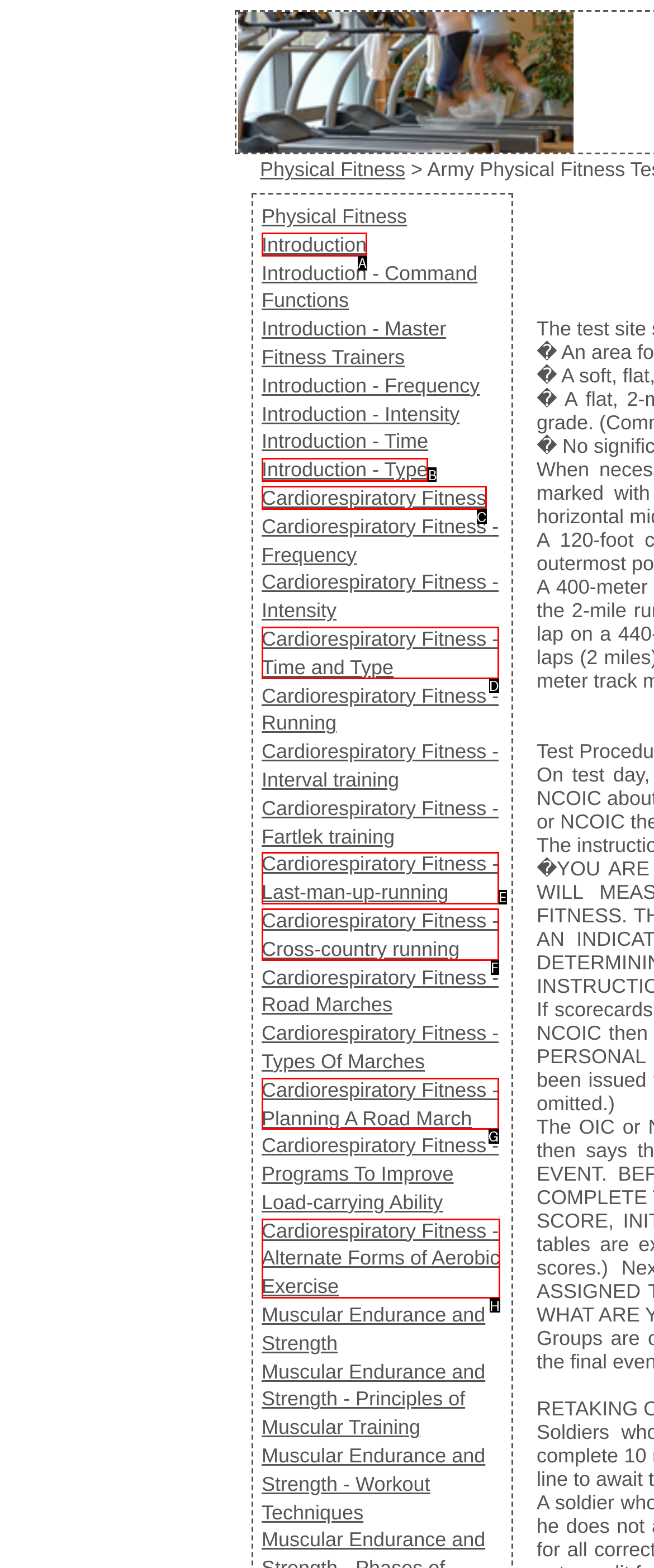Specify the letter of the UI element that should be clicked to achieve the following: Learn about Cardiorespiratory Fitness
Provide the corresponding letter from the choices given.

C